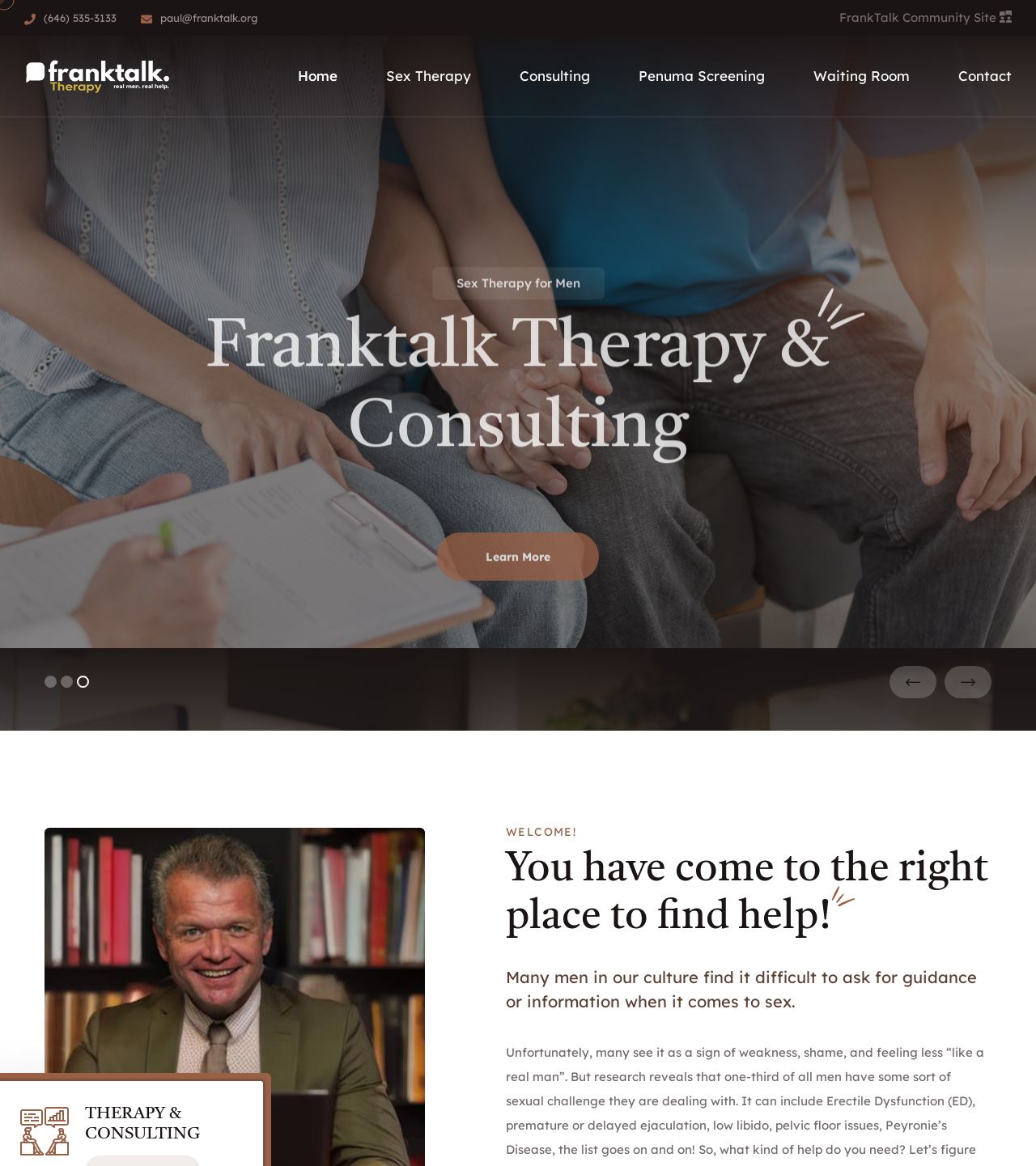Determine the bounding box coordinates for the area that needs to be clicked to fulfill this task: "Learn more about sex therapy". The coordinates must be given as four float numbers between 0 and 1, i.e., [left, top, right, bottom].

[0.422, 0.439, 0.578, 0.481]